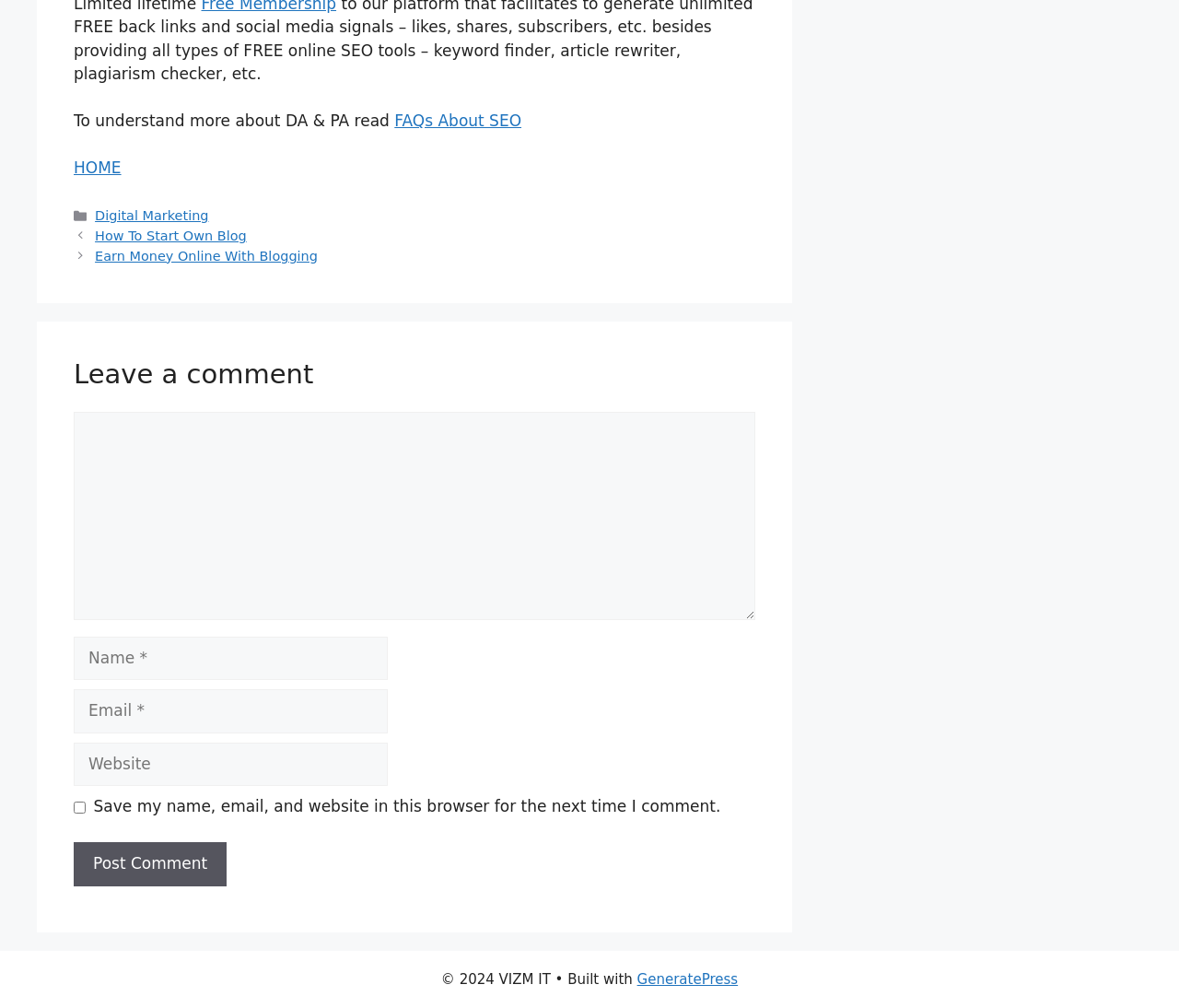Using the provided element description, identify the bounding box coordinates as (top-left x, top-left y, bottom-right x, bottom-right y). Ensure all values are between 0 and 1. Description: parent_node: Comment name="url" placeholder="Website"

[0.062, 0.737, 0.329, 0.78]